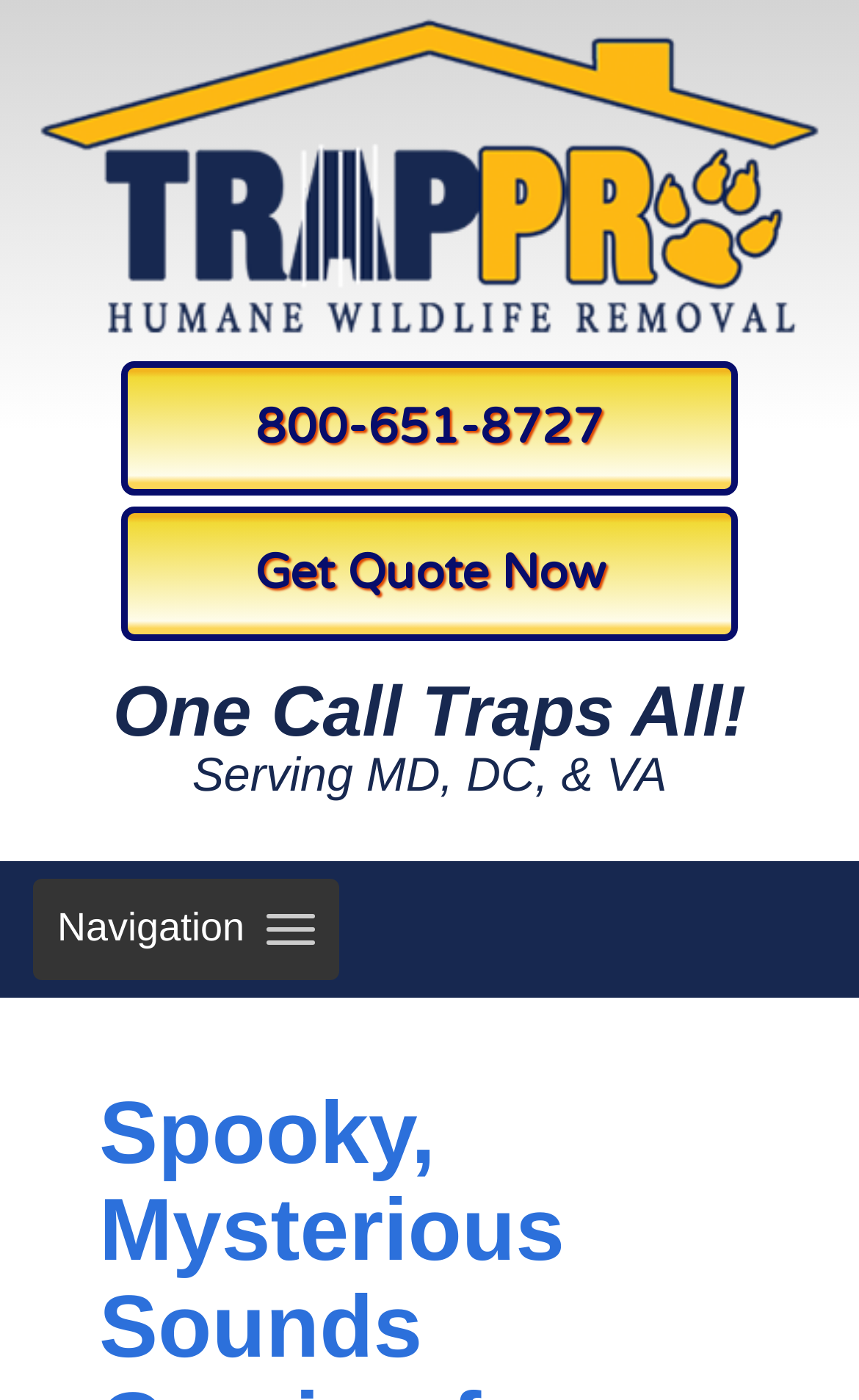Determine the bounding box for the UI element described here: "800-651-8727".

[0.038, 0.258, 0.962, 0.354]